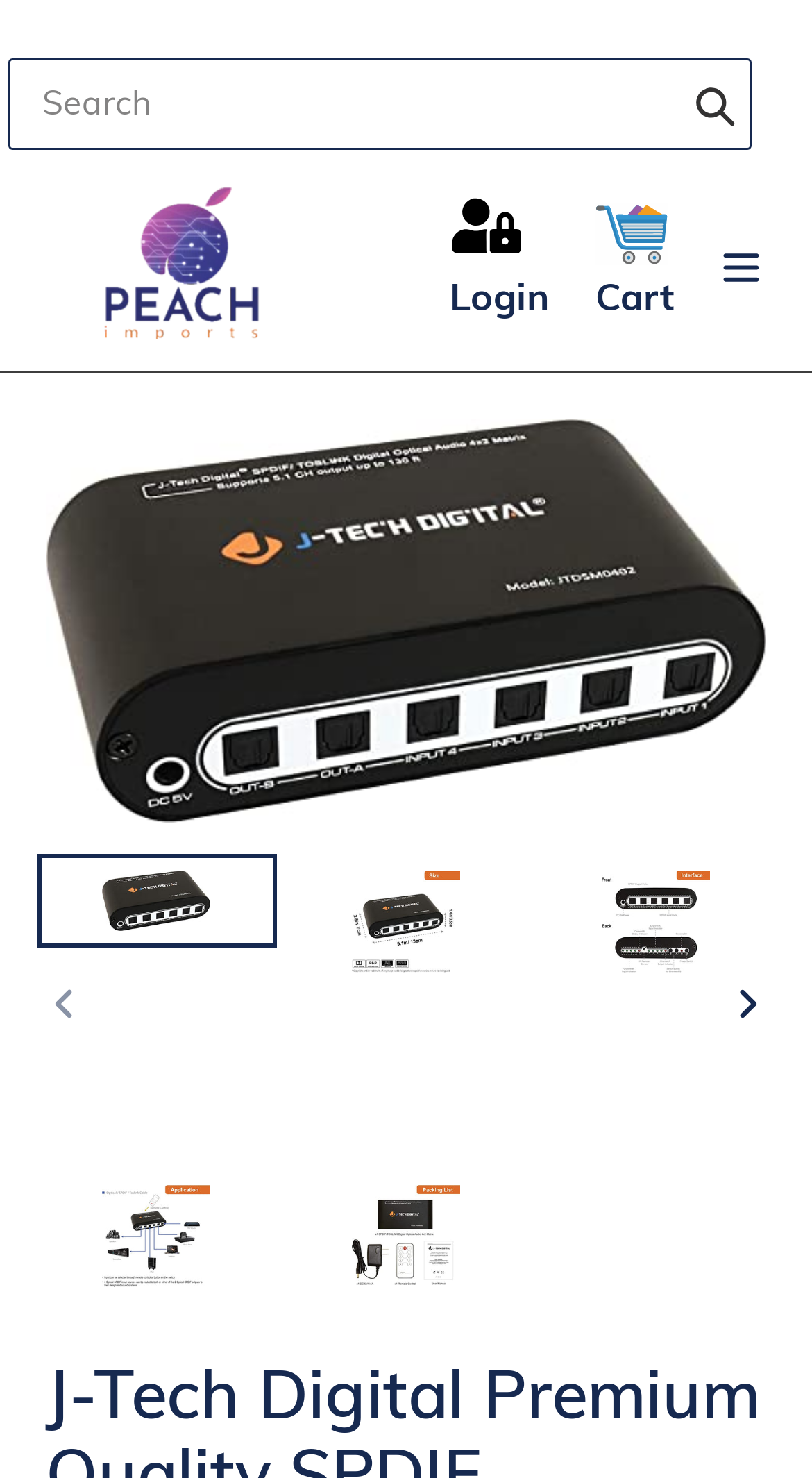Locate the bounding box coordinates of the element that should be clicked to execute the following instruction: "Go to login page".

[0.526, 0.12, 0.705, 0.234]